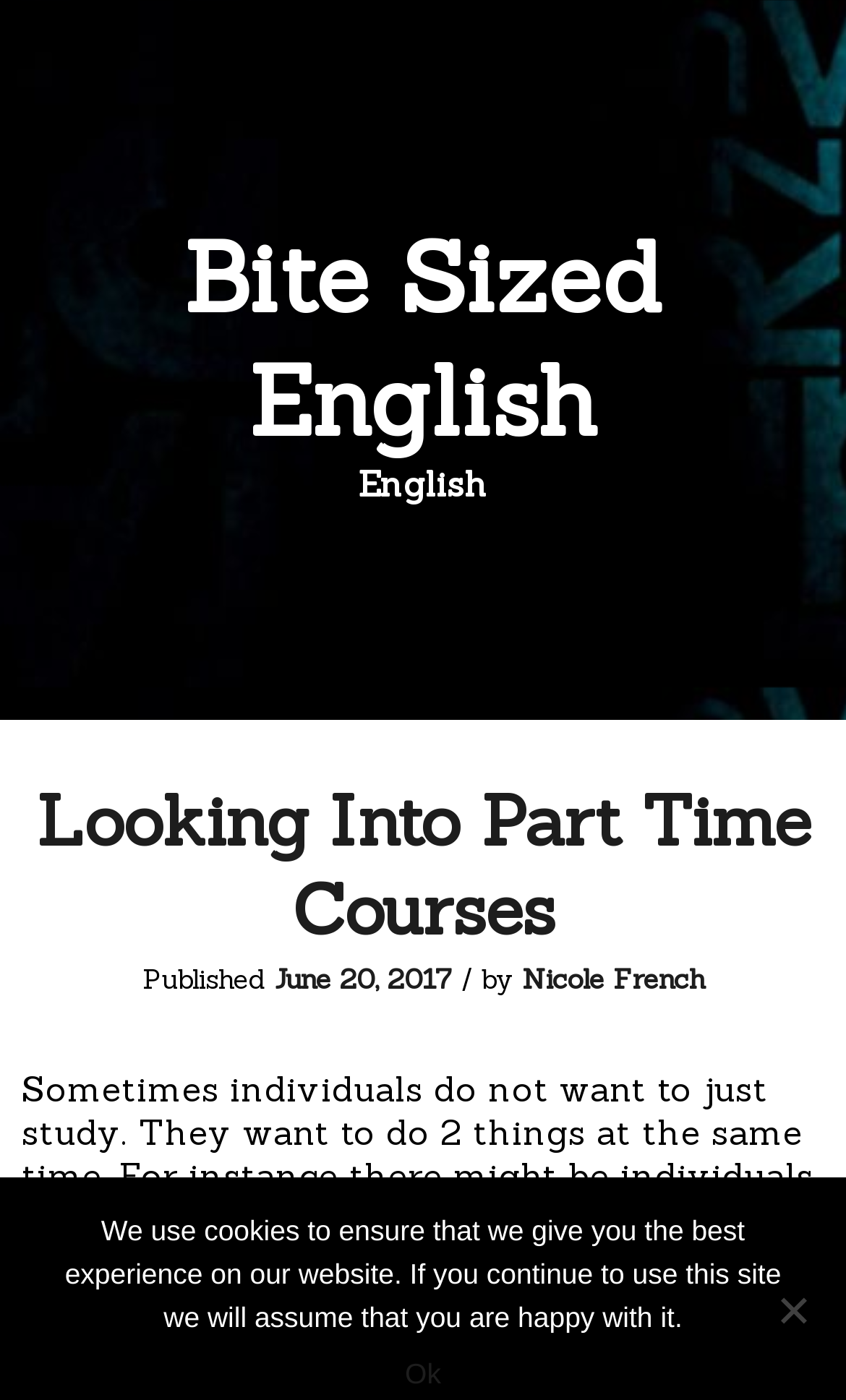Identify the bounding box of the UI component described as: "Powered by Cookiebot by Usercentrics".

None